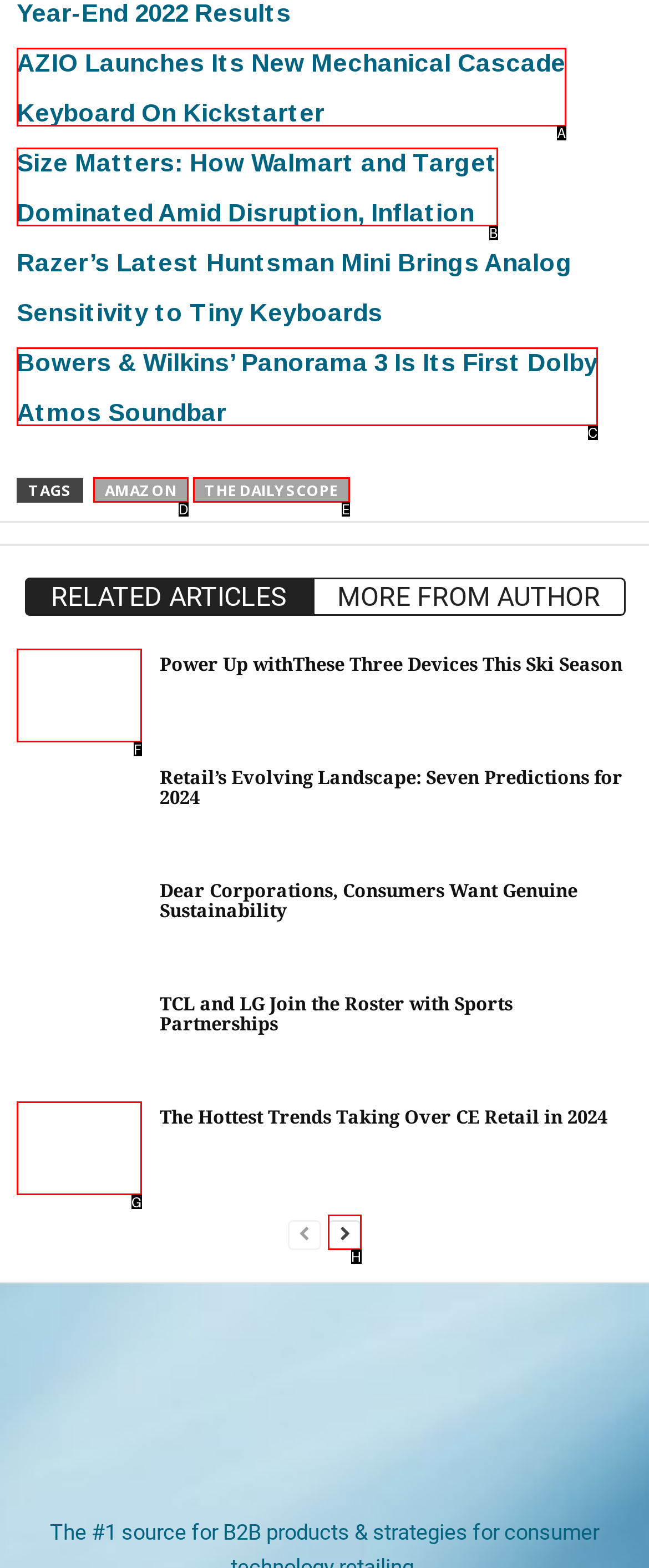Tell me which one HTML element best matches the description: aria-label="next-page"
Answer with the option's letter from the given choices directly.

H